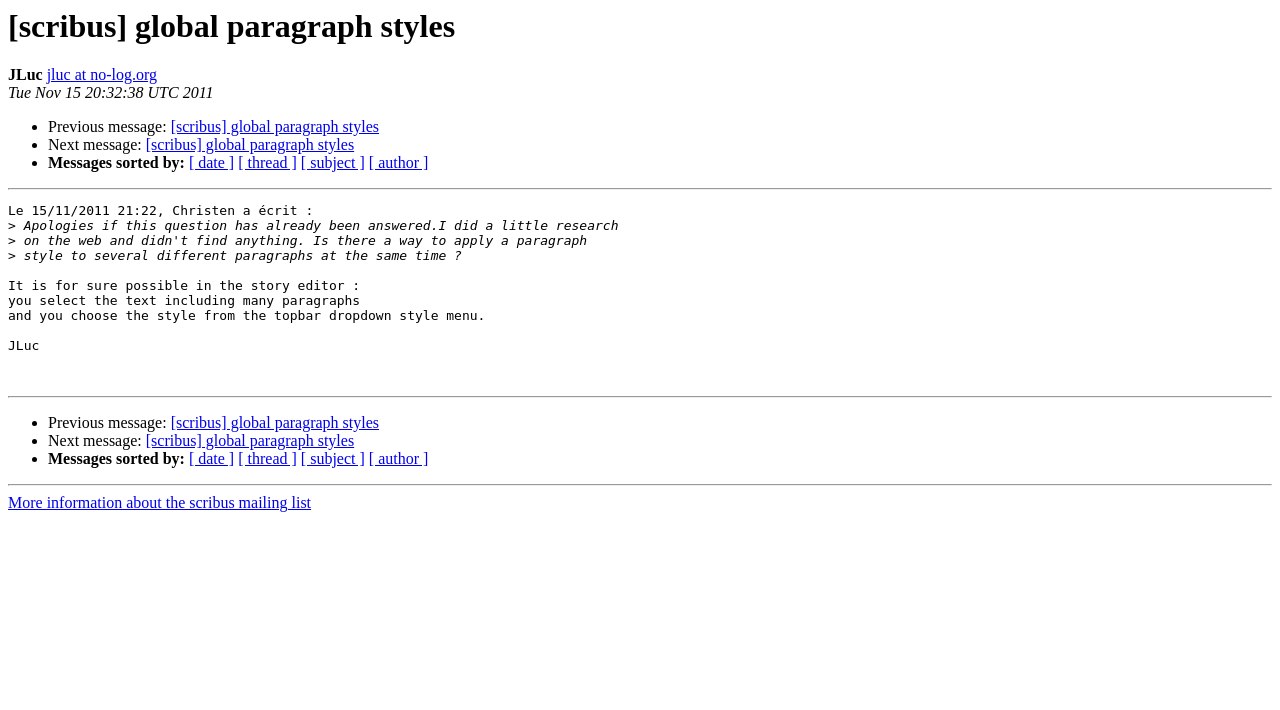Kindly provide the bounding box coordinates of the section you need to click on to fulfill the given instruction: "Sort messages by date".

[0.148, 0.218, 0.183, 0.241]